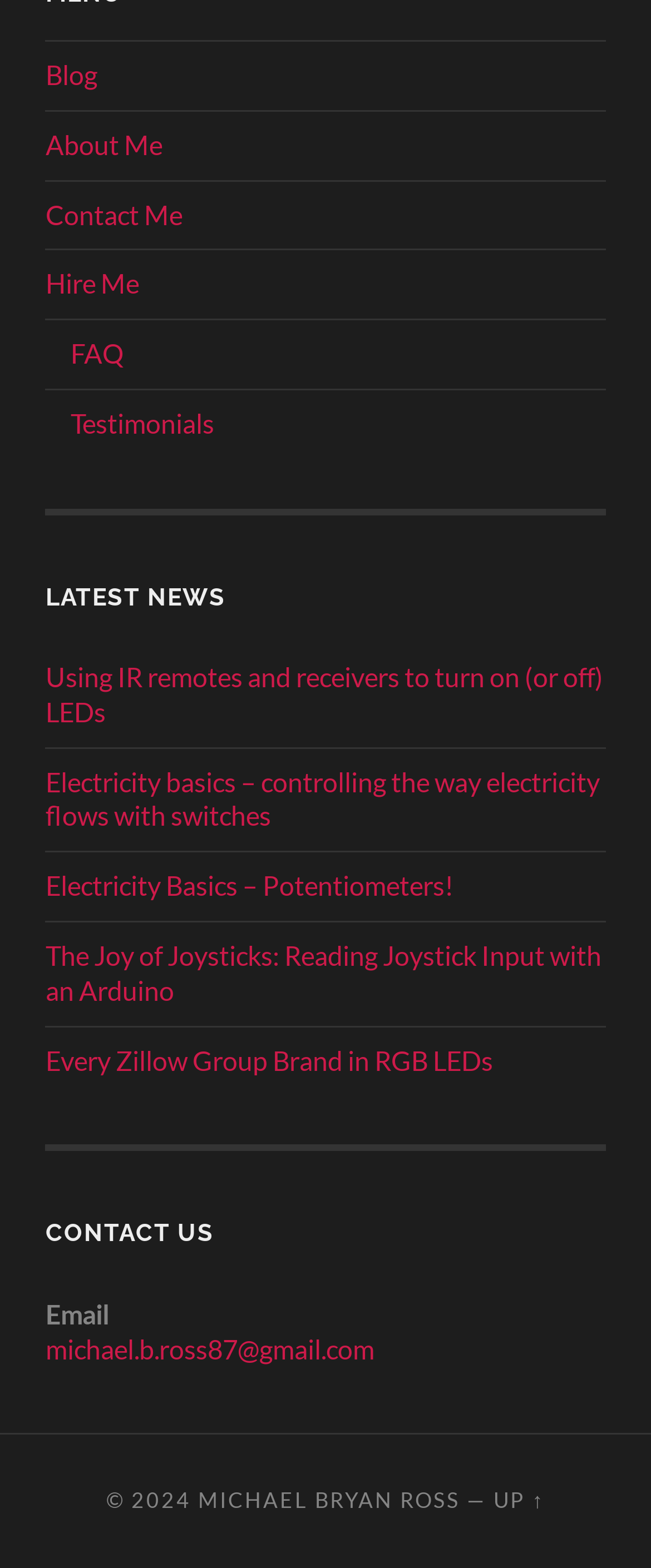How many links are there in the 'LATEST NEWS' section?
Give a one-word or short-phrase answer derived from the screenshot.

5